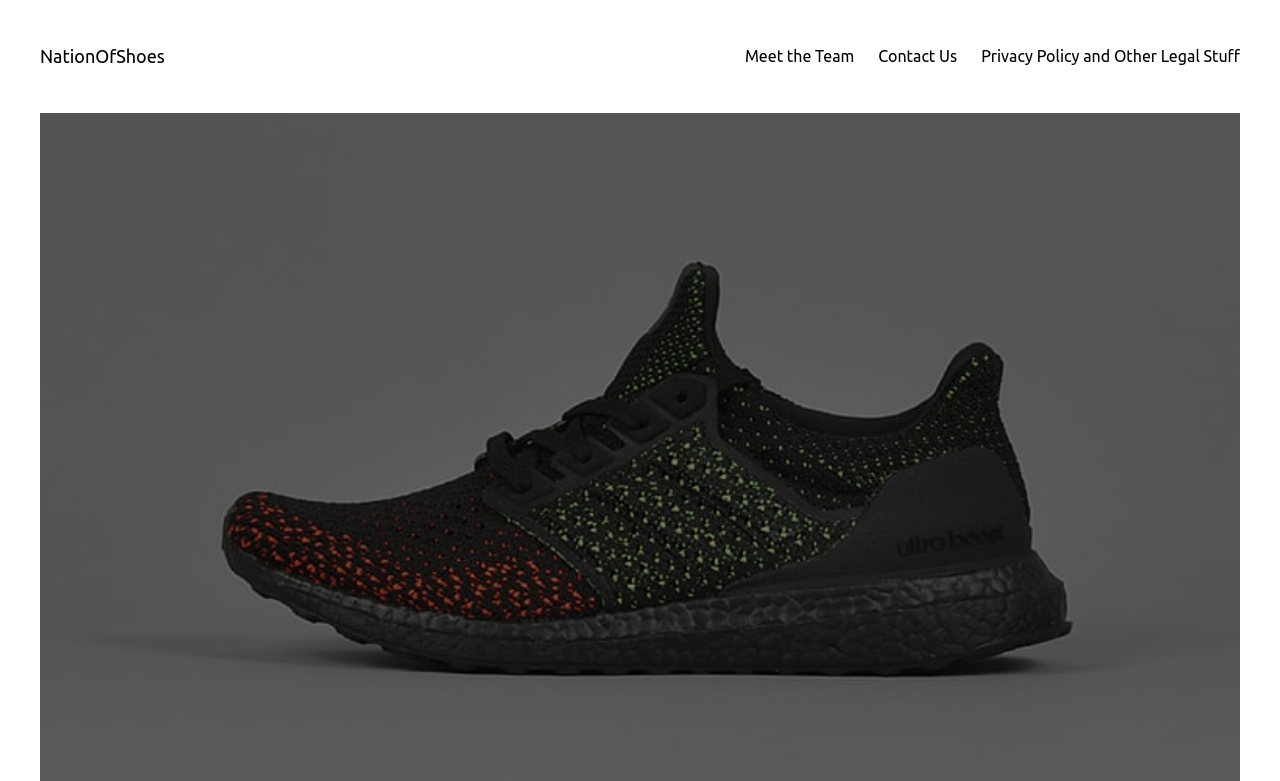Locate the bounding box of the user interface element based on this description: "Sexual Health Youth Advocacy Coalition".

None